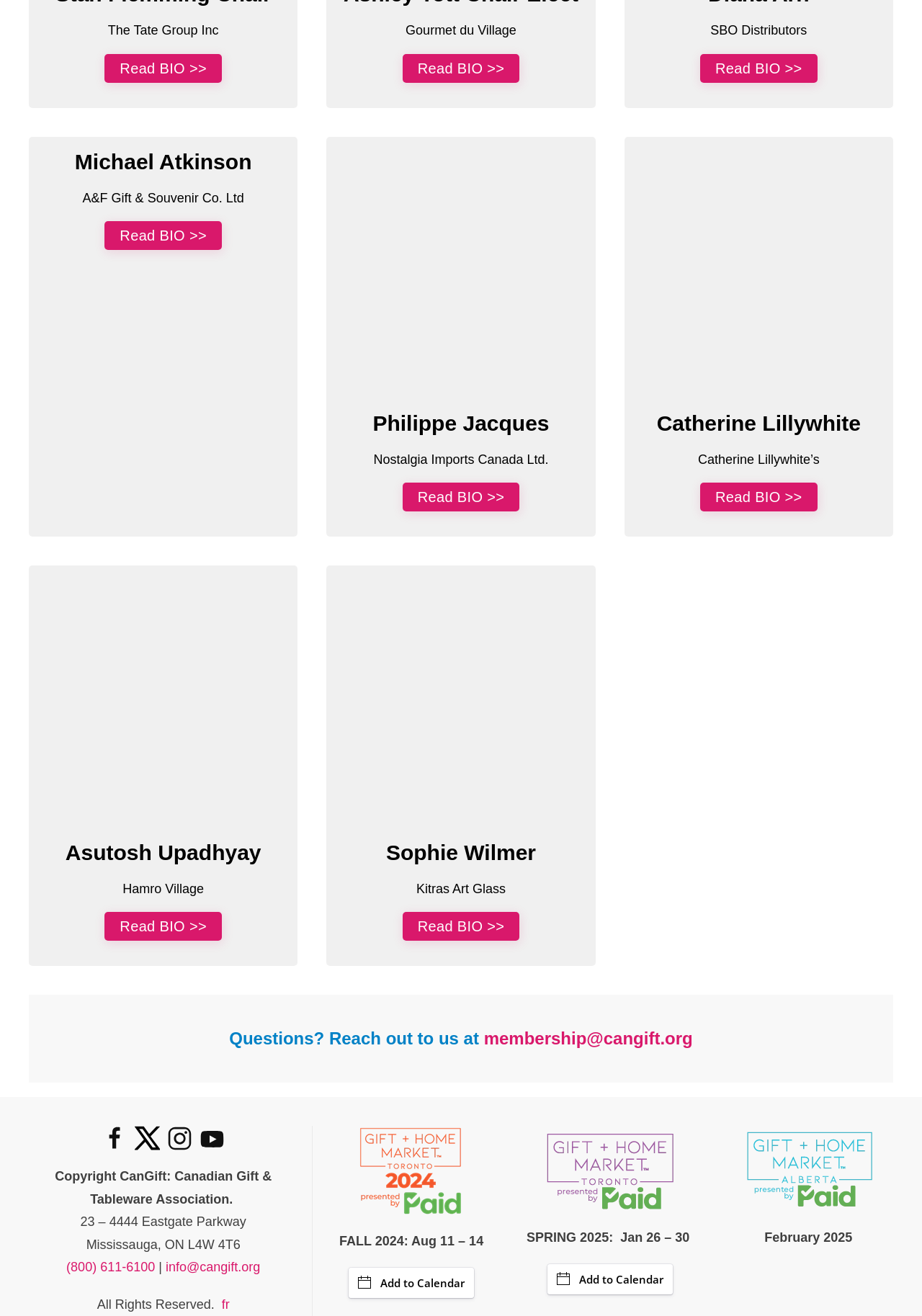Please specify the bounding box coordinates of the area that should be clicked to accomplish the following instruction: "Read Michael Atkinson's BIO". The coordinates should consist of four float numbers between 0 and 1, i.e., [left, top, right, bottom].

[0.043, 0.112, 0.311, 0.133]